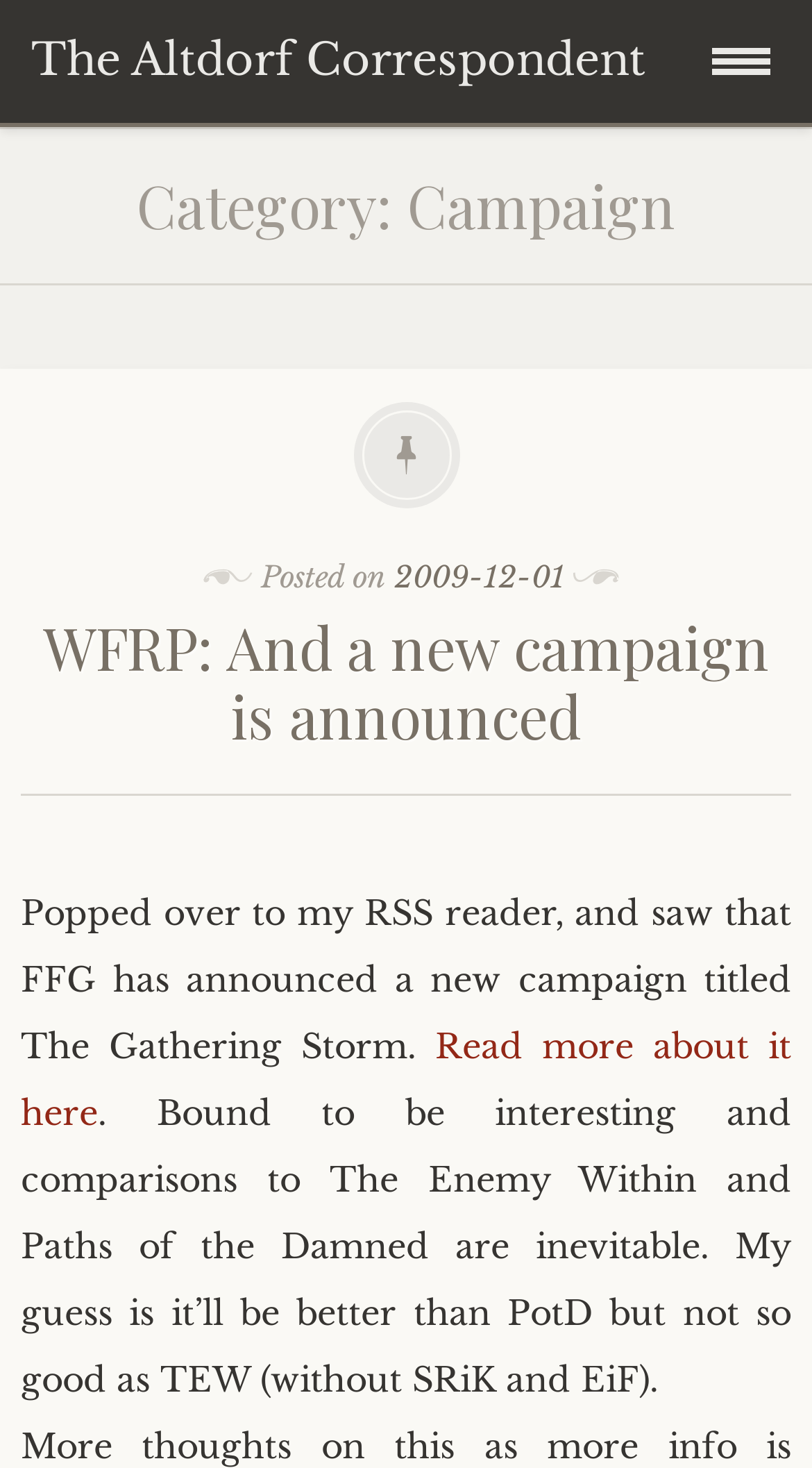Identify the bounding box coordinates of the clickable region necessary to fulfill the following instruction: "View shortcuts for the GM". The bounding box coordinates should be four float numbers between 0 and 1, i.e., [left, top, right, bottom].

[0.0, 0.169, 0.987, 0.248]